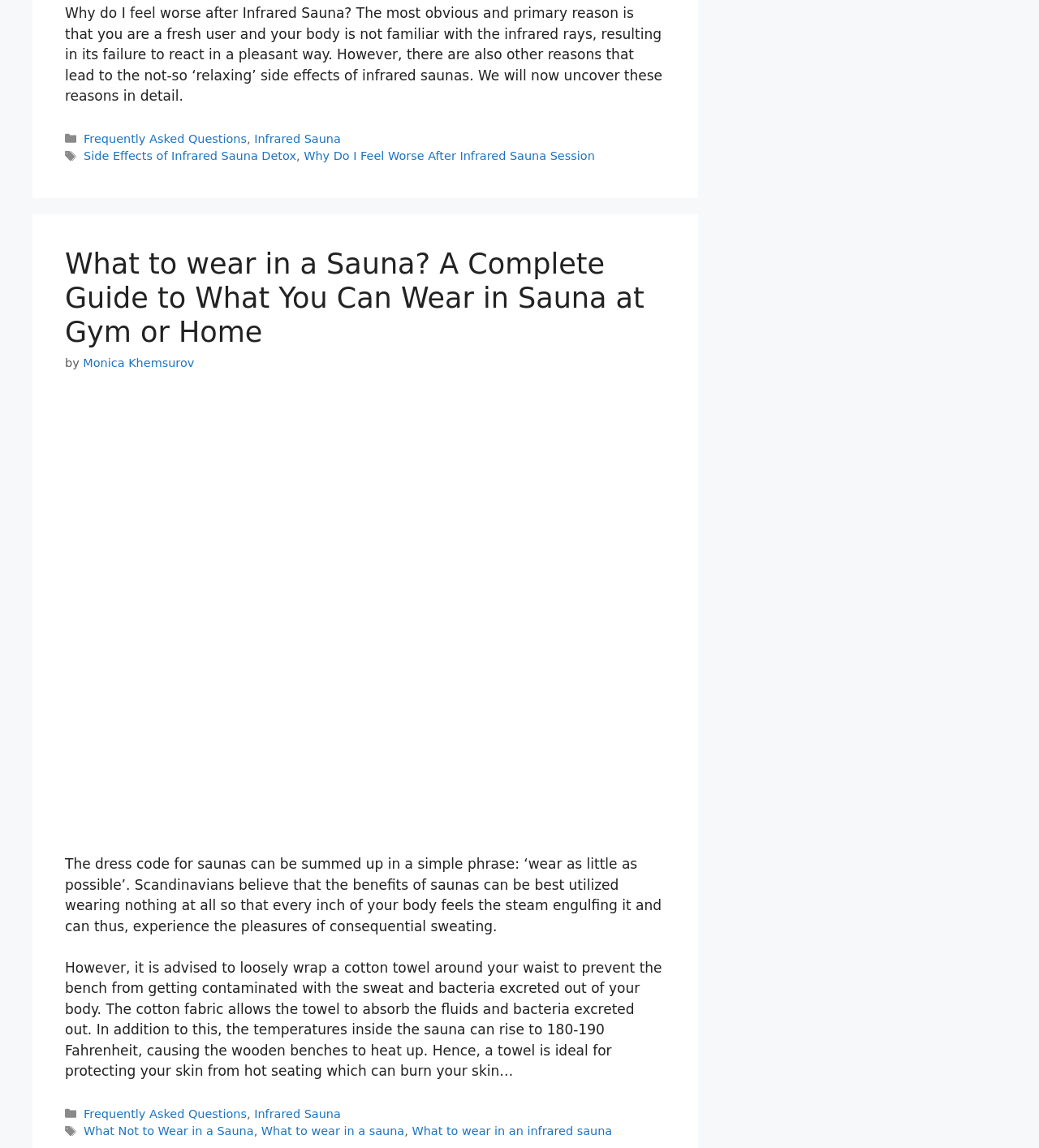Can you pinpoint the bounding box coordinates for the clickable element required for this instruction: "Click on the link to Frequently Asked Questions"? The coordinates should be four float numbers between 0 and 1, i.e., [left, top, right, bottom].

[0.081, 0.115, 0.237, 0.126]